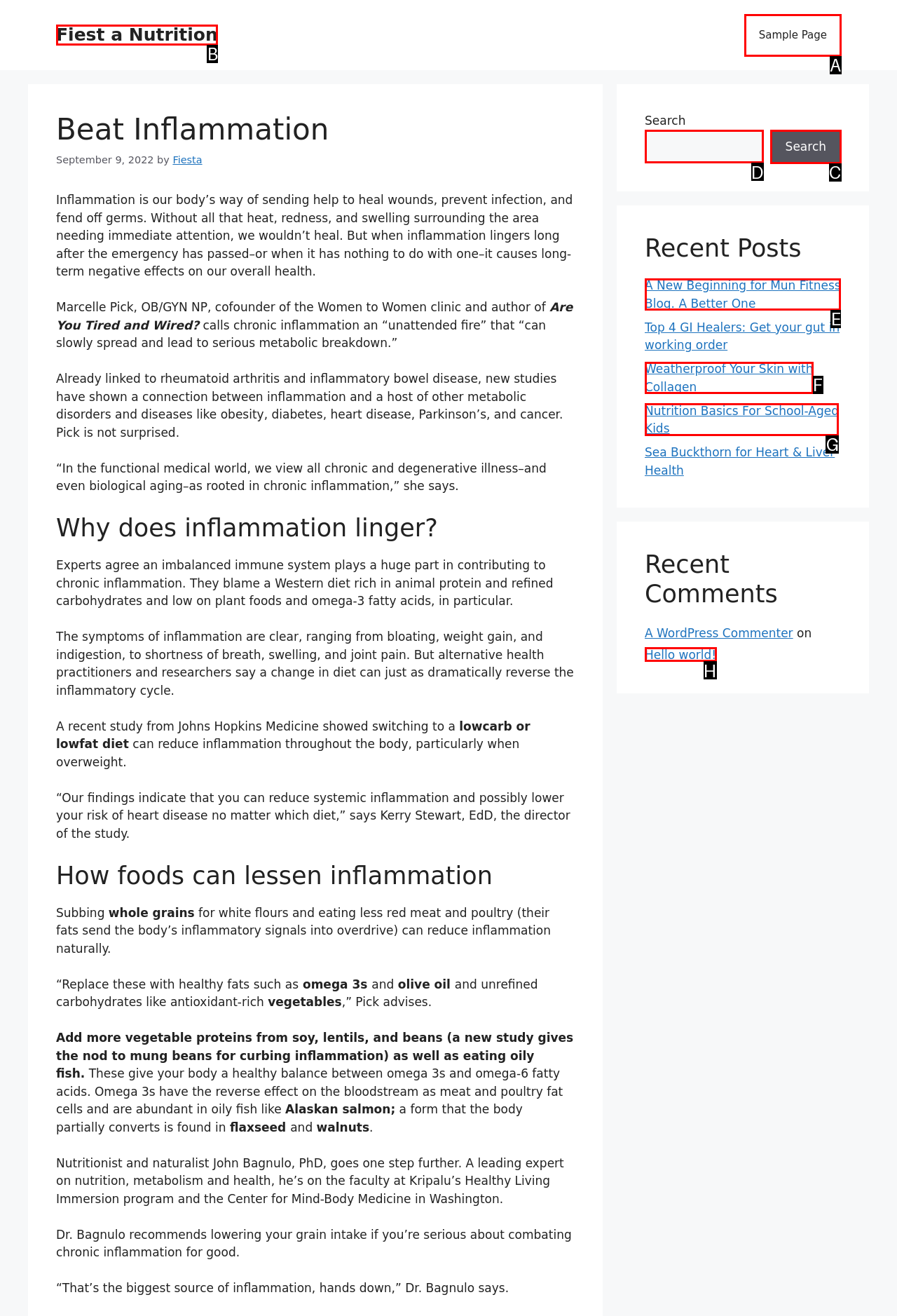Choose the letter of the option that needs to be clicked to perform the task: Search for something. Answer with the letter.

D